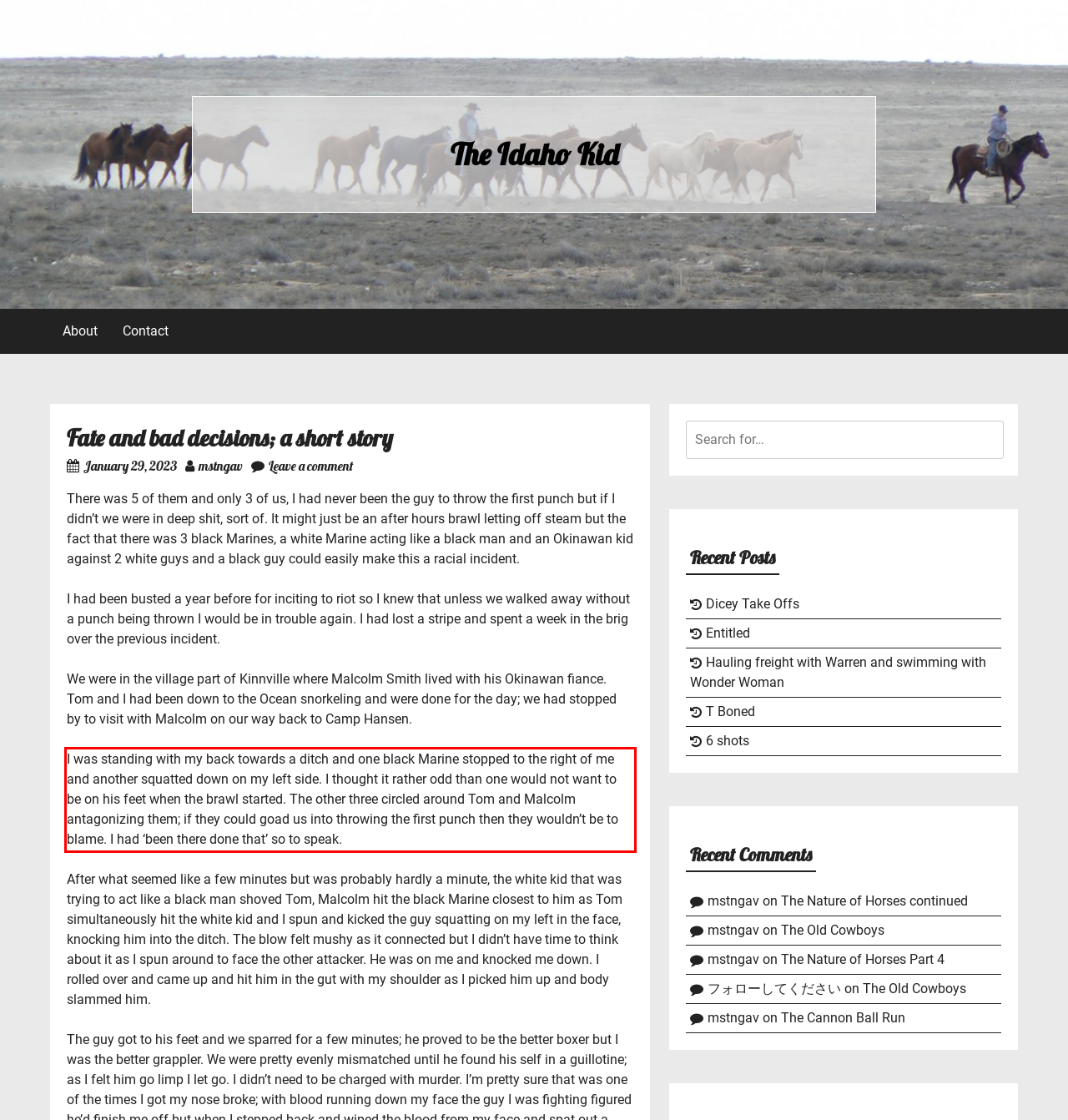From the provided screenshot, extract the text content that is enclosed within the red bounding box.

I was standing with my back towards a ditch and one black Marine stopped to the right of me and another squatted down on my left side. I thought it rather odd than one would not want to be on his feet when the brawl started. The other three circled around Tom and Malcolm antagonizing them; if they could goad us into throwing the first punch then they wouldn’t be to blame. I had ‘been there done that’ so to speak.